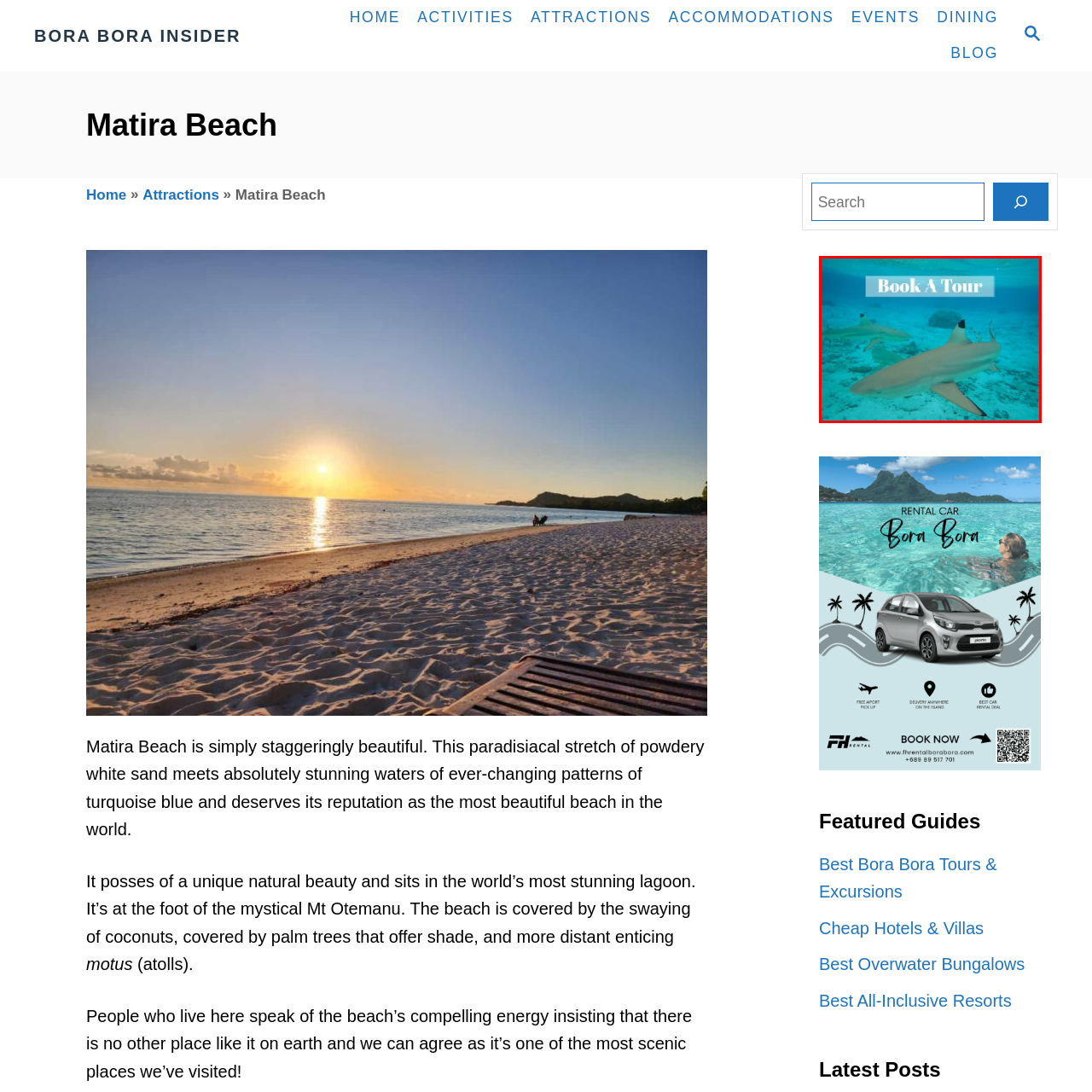Detail the features and components of the image inside the red outline.

The image features a serene underwater scene showcasing two sharks gracefully swimming in crystal-clear turquoise waters. Above the sharks, a call-to-action text reads "Book A Tour," inviting viewers to consider adventure activities like snorkeling excursions. This striking visual not only highlights the beauty of marine life in Bora Bora but also promotes the opportunity to experience these breathtaking aquatic encounters through organized tours. Perfect for those seeking thrilling experiences in a stunning tropical setting, this image captures the essence of exploration in one of the world’s most beautiful oceanic destinations.